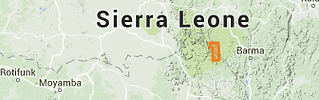What is the geographical context provided by the map?
Using the screenshot, give a one-word or short phrase answer.

location of Area 1